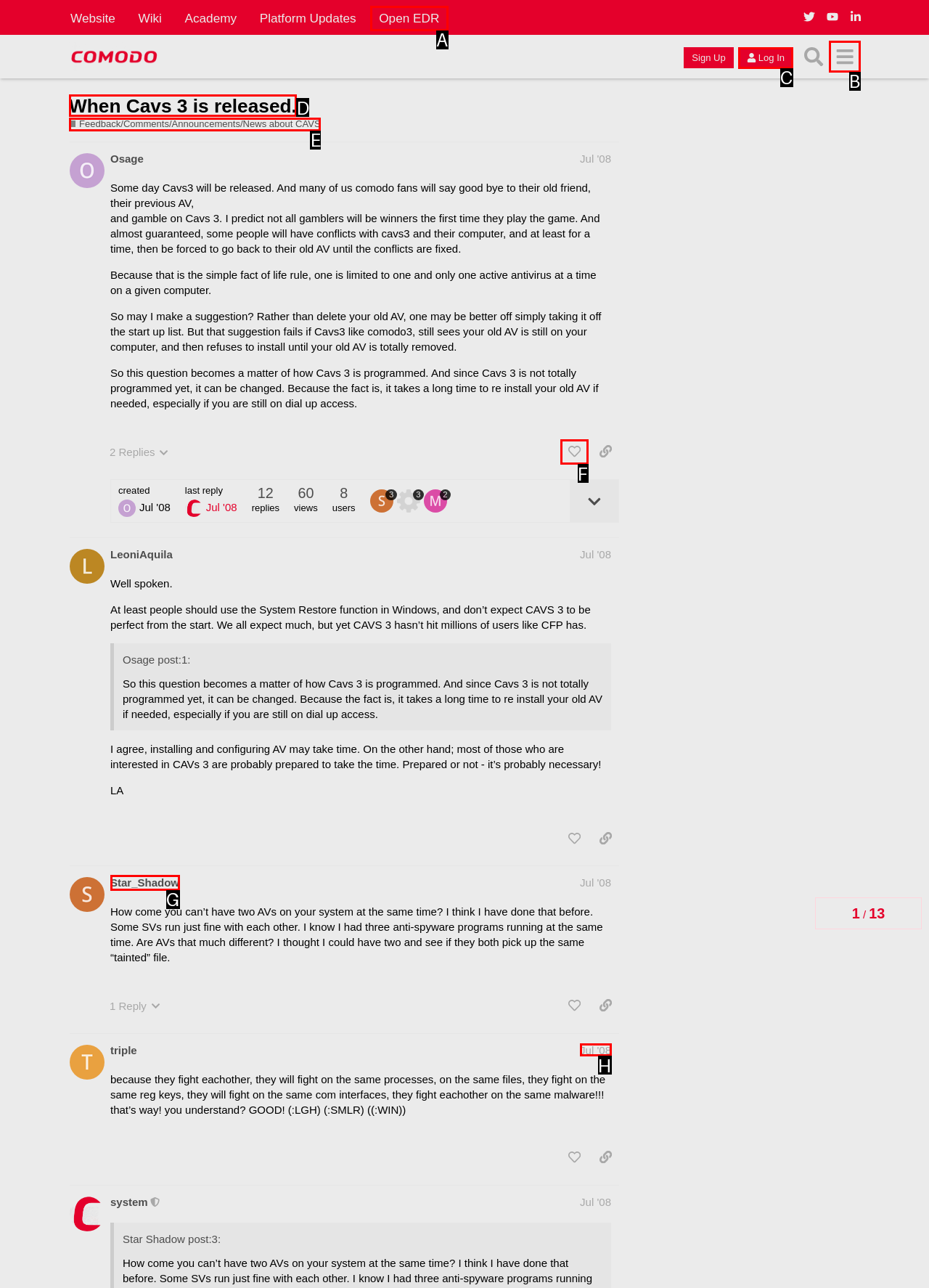Choose the option that matches the following description: When Cavs 3 is released.
Reply with the letter of the selected option directly.

D